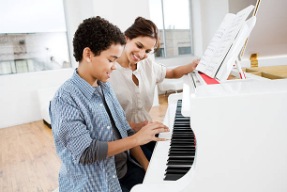What is the woman doing?
Please provide a single word or phrase based on the screenshot.

Smiling and pointing